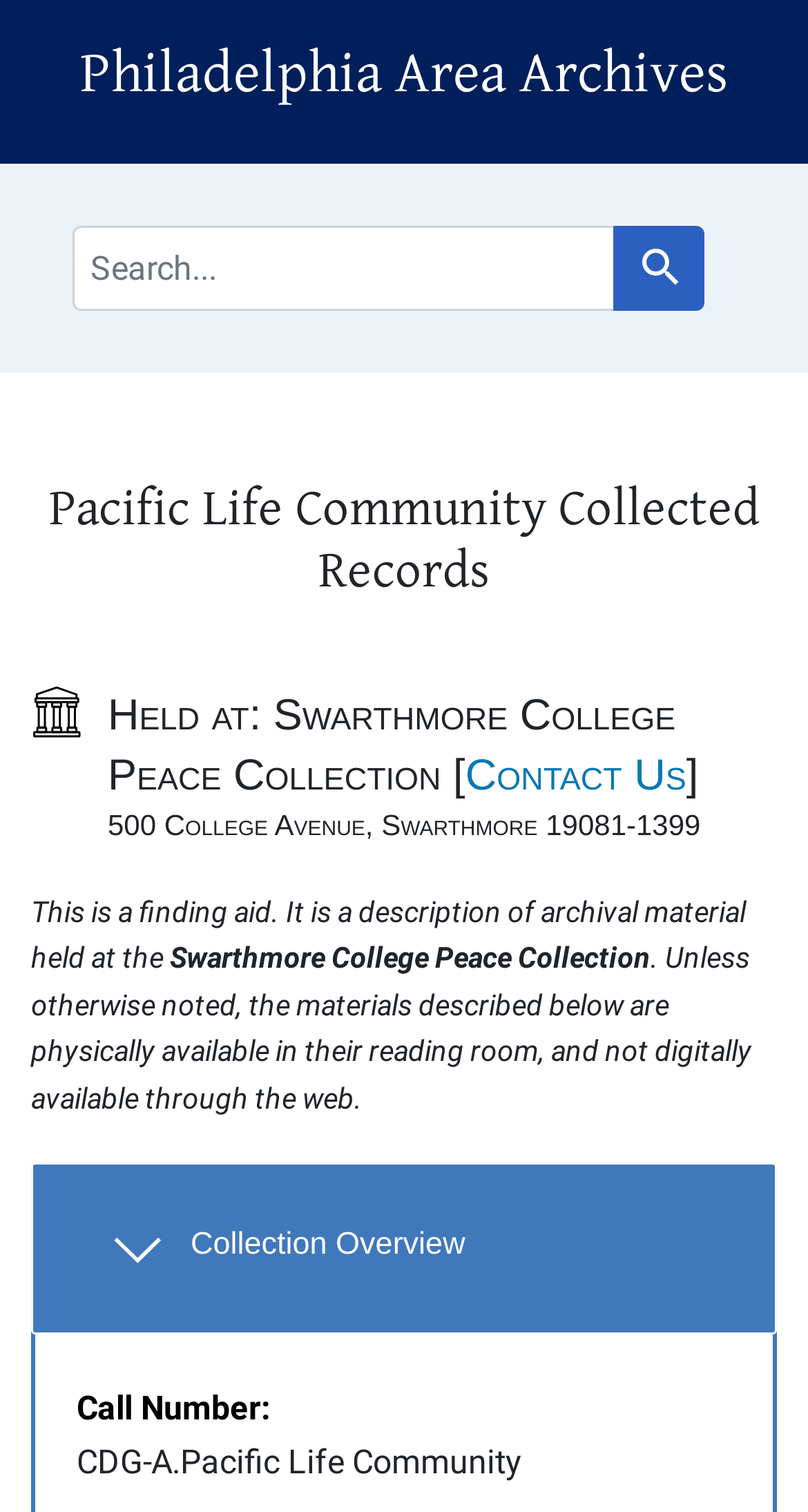Give a one-word or short phrase answer to this question: 
What is the call number of the collection?

CDG-A.Pacific Life Community